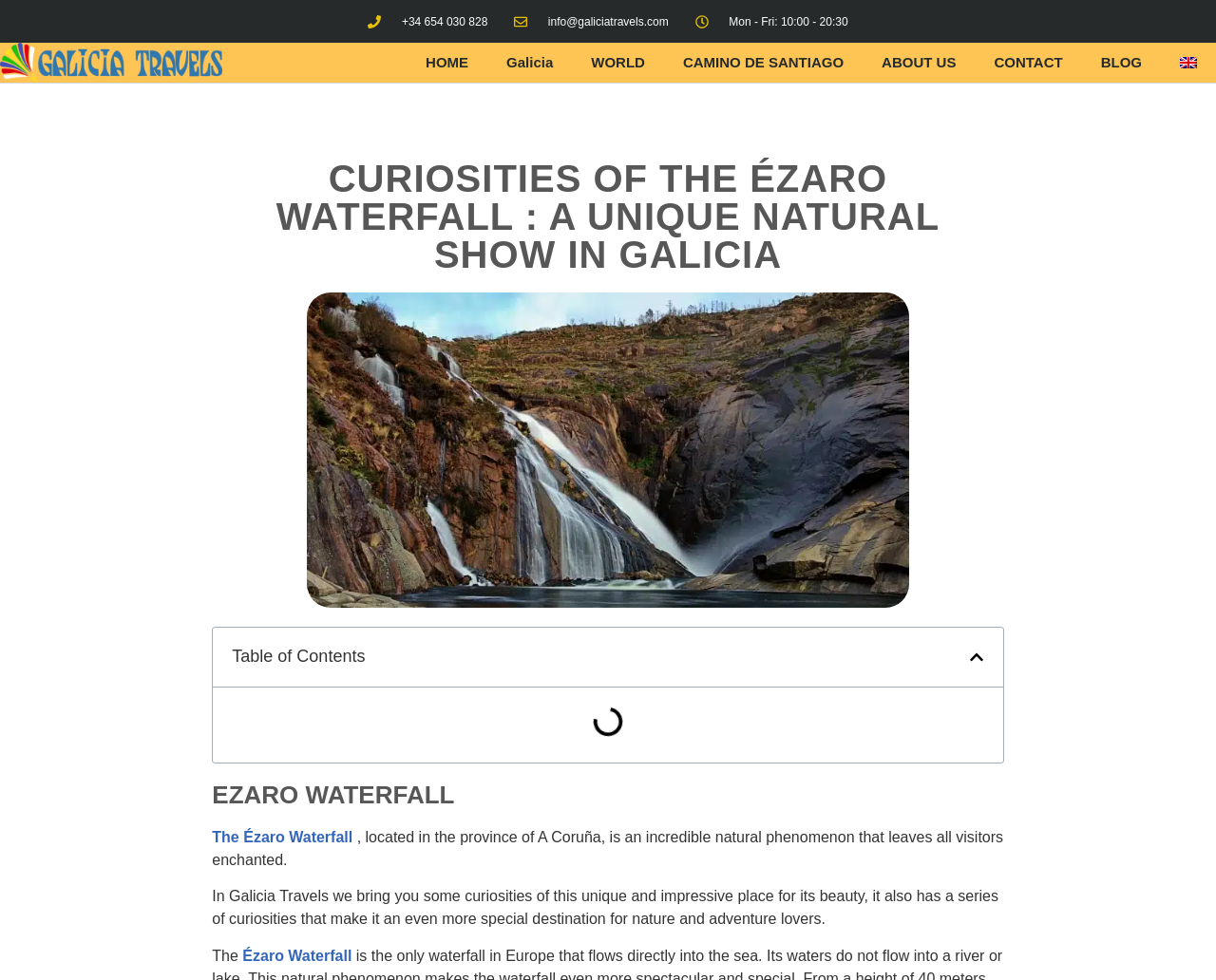Extract the bounding box coordinates for the UI element described by the text: "ABOUT US". The coordinates should be in the form of [left, top, right, bottom] with values between 0 and 1.

[0.709, 0.054, 0.802, 0.074]